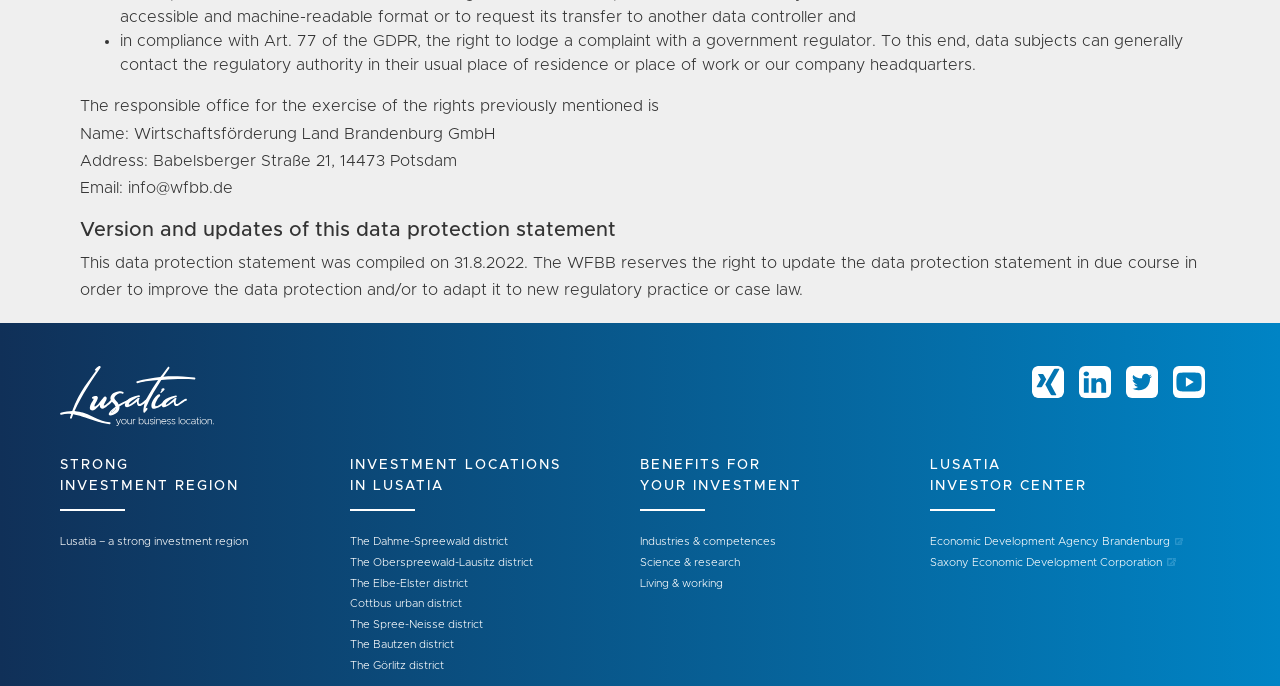Find the bounding box coordinates of the UI element according to this description: "LinkedIn".

[0.843, 0.534, 0.868, 0.58]